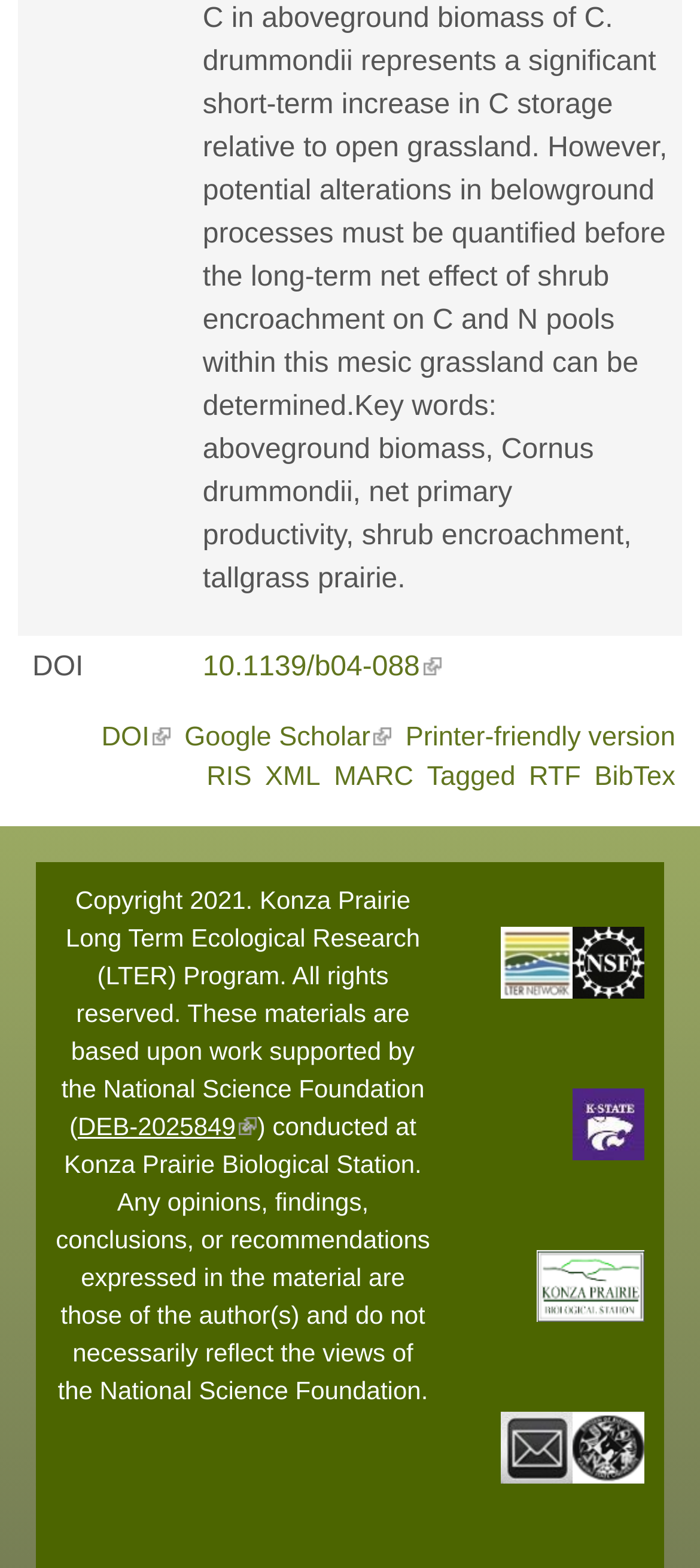Provide a single word or phrase answer to the question: 
What is the name of the biological station where the work was conducted?

Konza Prairie Biological Station